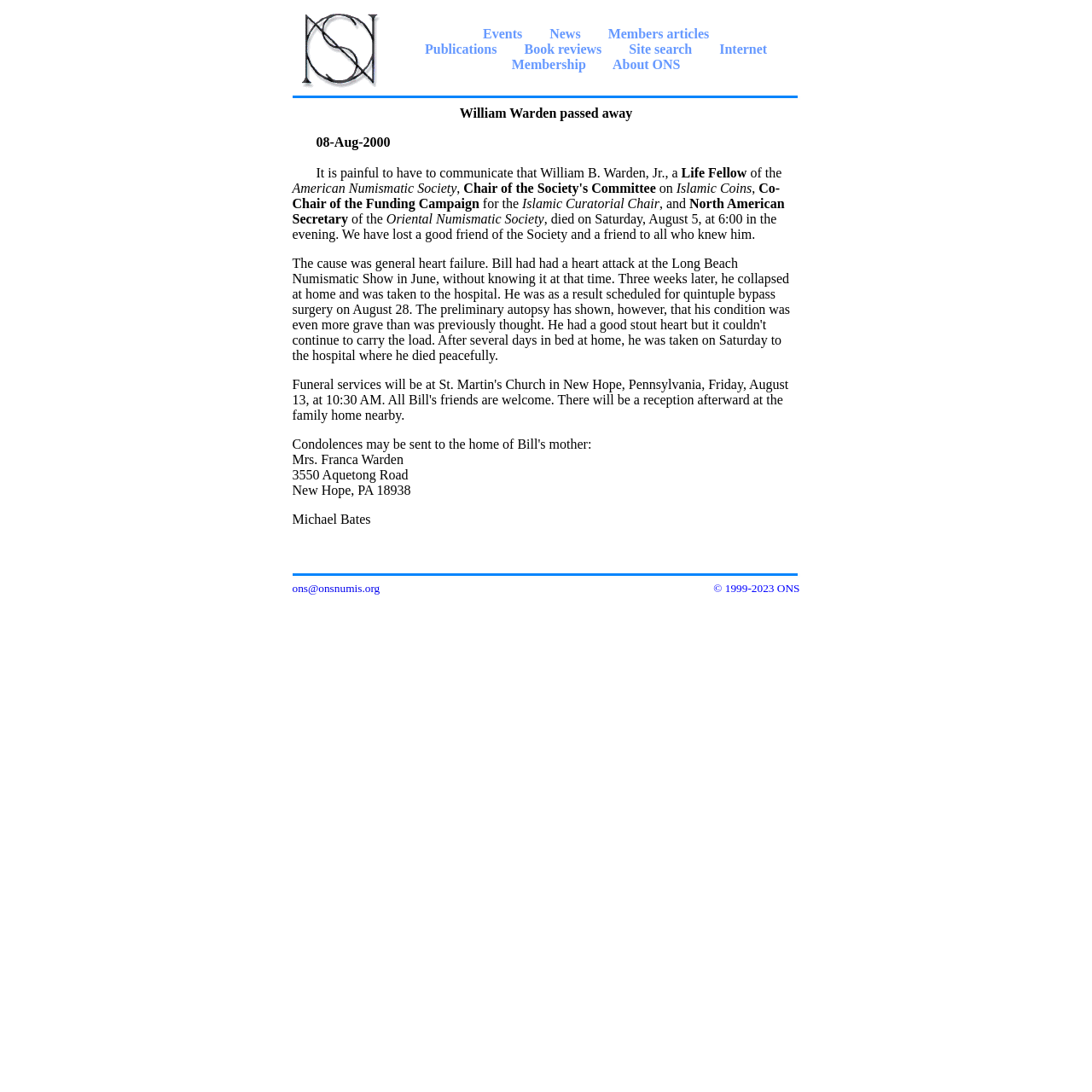Locate the bounding box of the user interface element based on this description: "ons@onsnumis.org".

[0.268, 0.533, 0.348, 0.545]